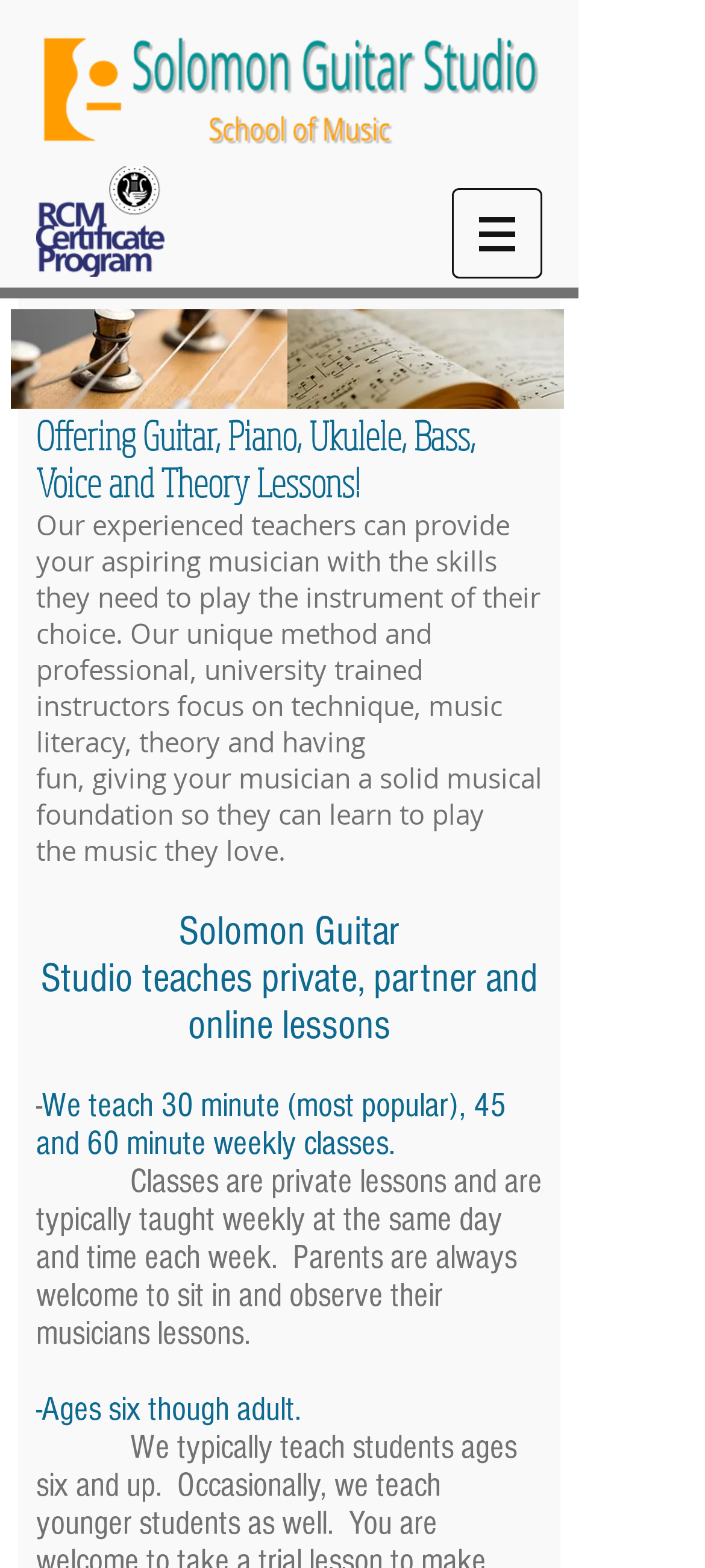What is the age range for lessons?
Please provide a single word or phrase answer based on the image.

Six to adult